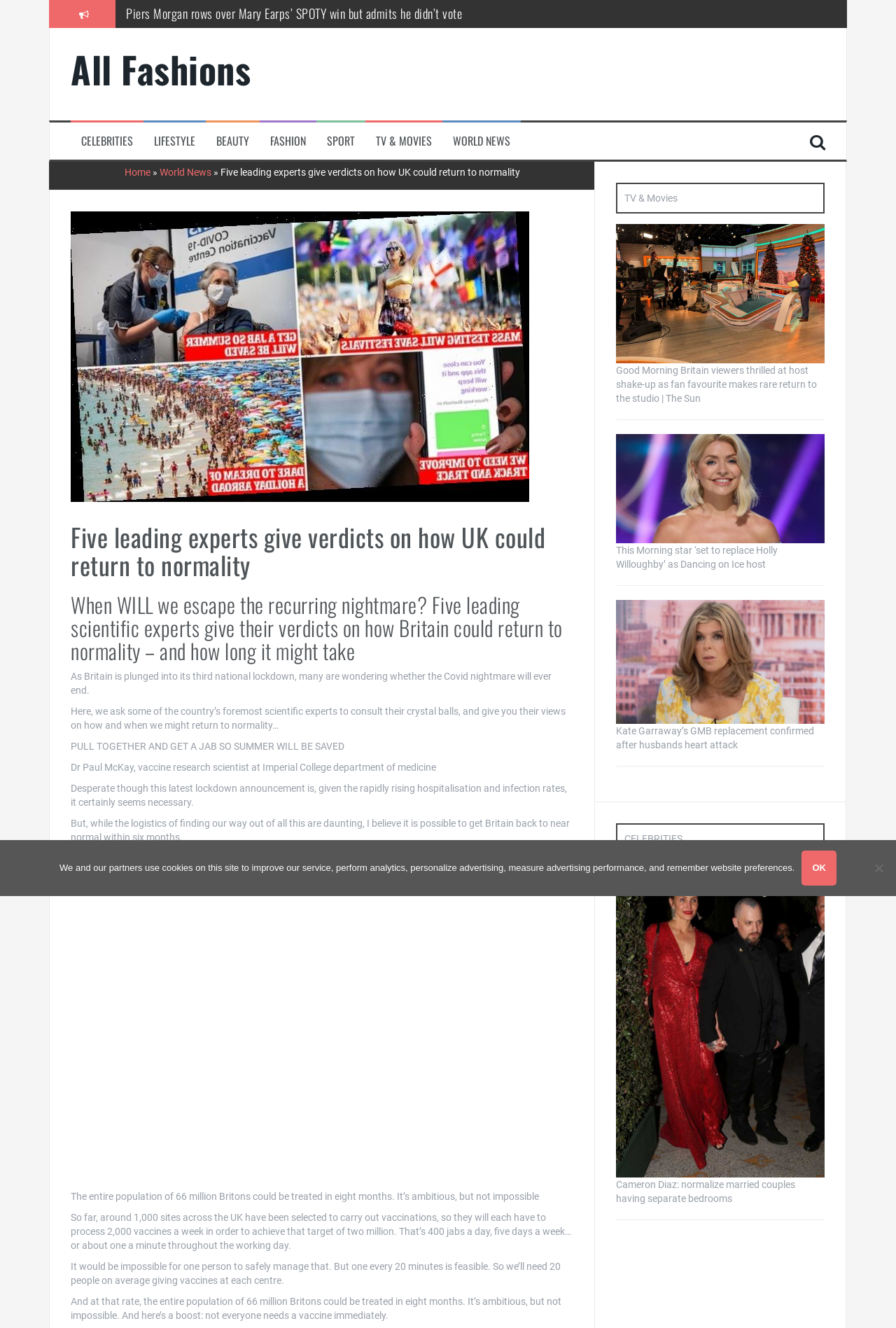Please specify the bounding box coordinates of the clickable section necessary to execute the following command: "Click on the link to read about Good Morning Britain viewers' reaction to host shake-up".

[0.141, 0.045, 0.718, 0.059]